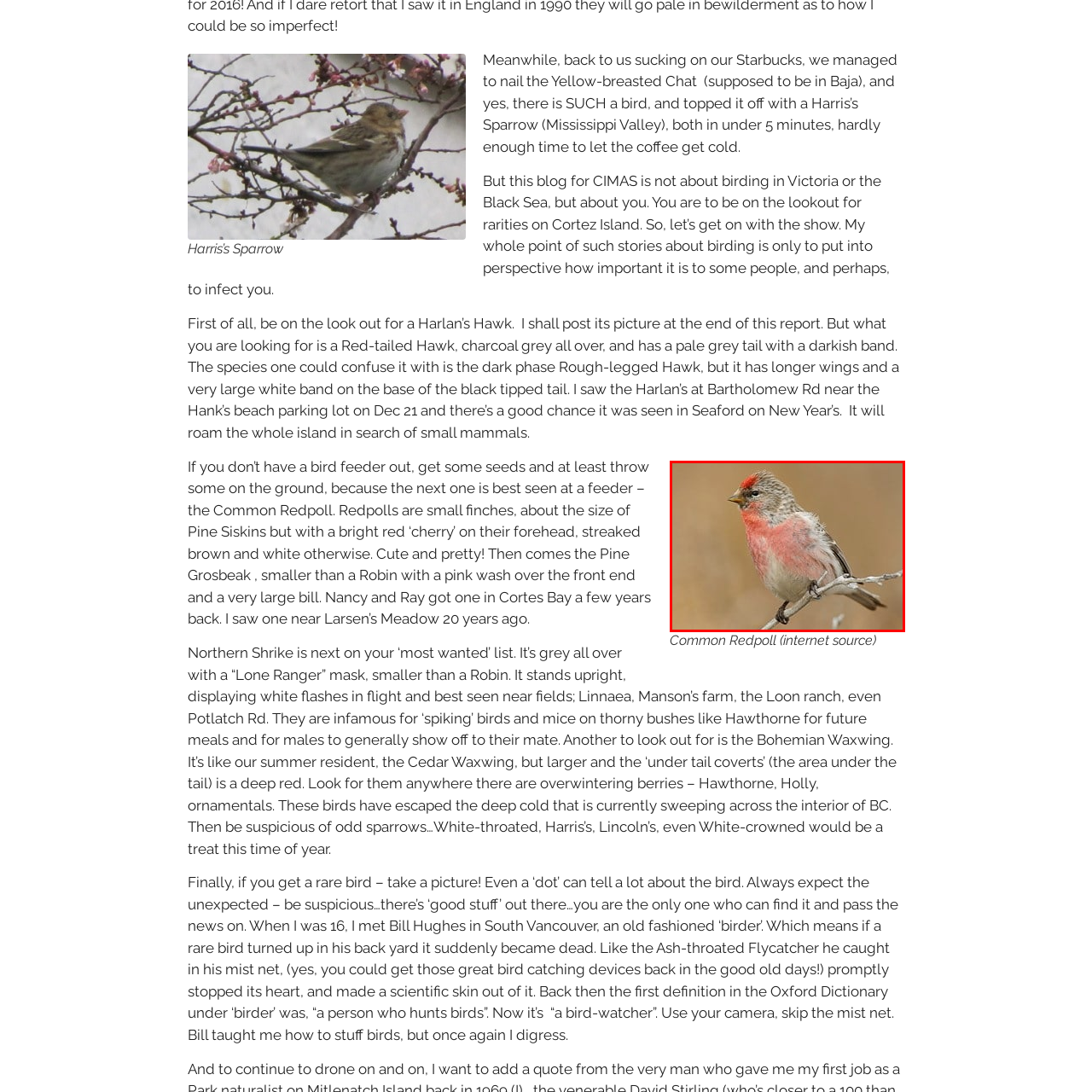Describe extensively the image that is contained within the red box.

The image features a Common Redpoll, a small finch known for its distinctive bright red cap and rosy breast. This charming bird is approximately the size of a Pine Siskin and displays streaked brown and white plumage, making it quite attractive. Common Redpolls are often seen at bird feeders, where they forage for seeds. Their playful demeanor and social feeding habits make them a delightful sight for bird watchers. The accompanying description highlights the importance of attracting these birds by putting out seeds, emphasizing their presence in nature and their appeal to enthusiasts looking to spot unique species.